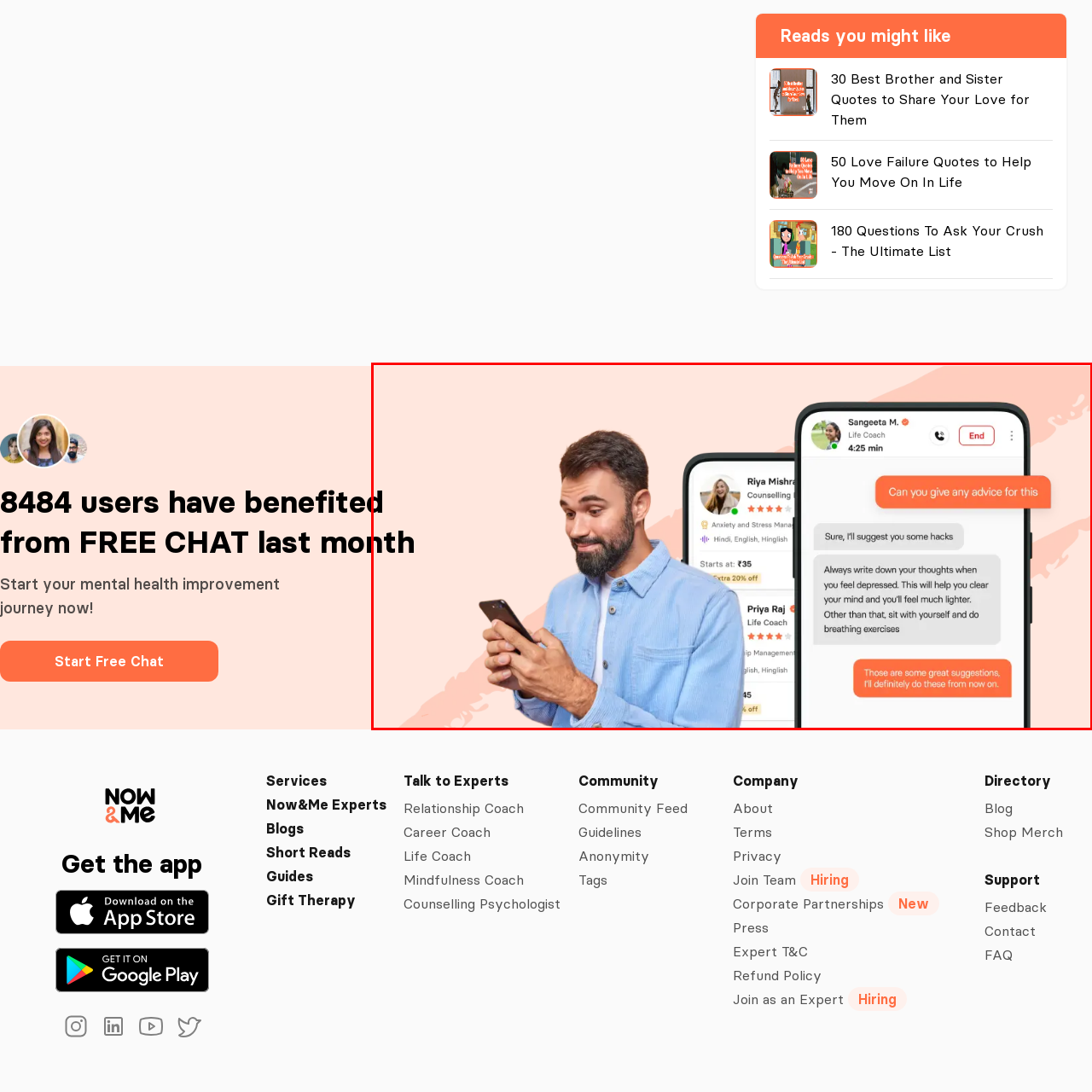What is the theme represented in the image?
Carefully look at the image inside the red bounding box and answer the question in a detailed manner using the visual details present.

The answer can be inferred from the overall context of the image, which showcases a man engaging with a life coach on his mobile device, highlighting the importance of accessible mental health resources and the enhanced connectivity offered by modern technology.